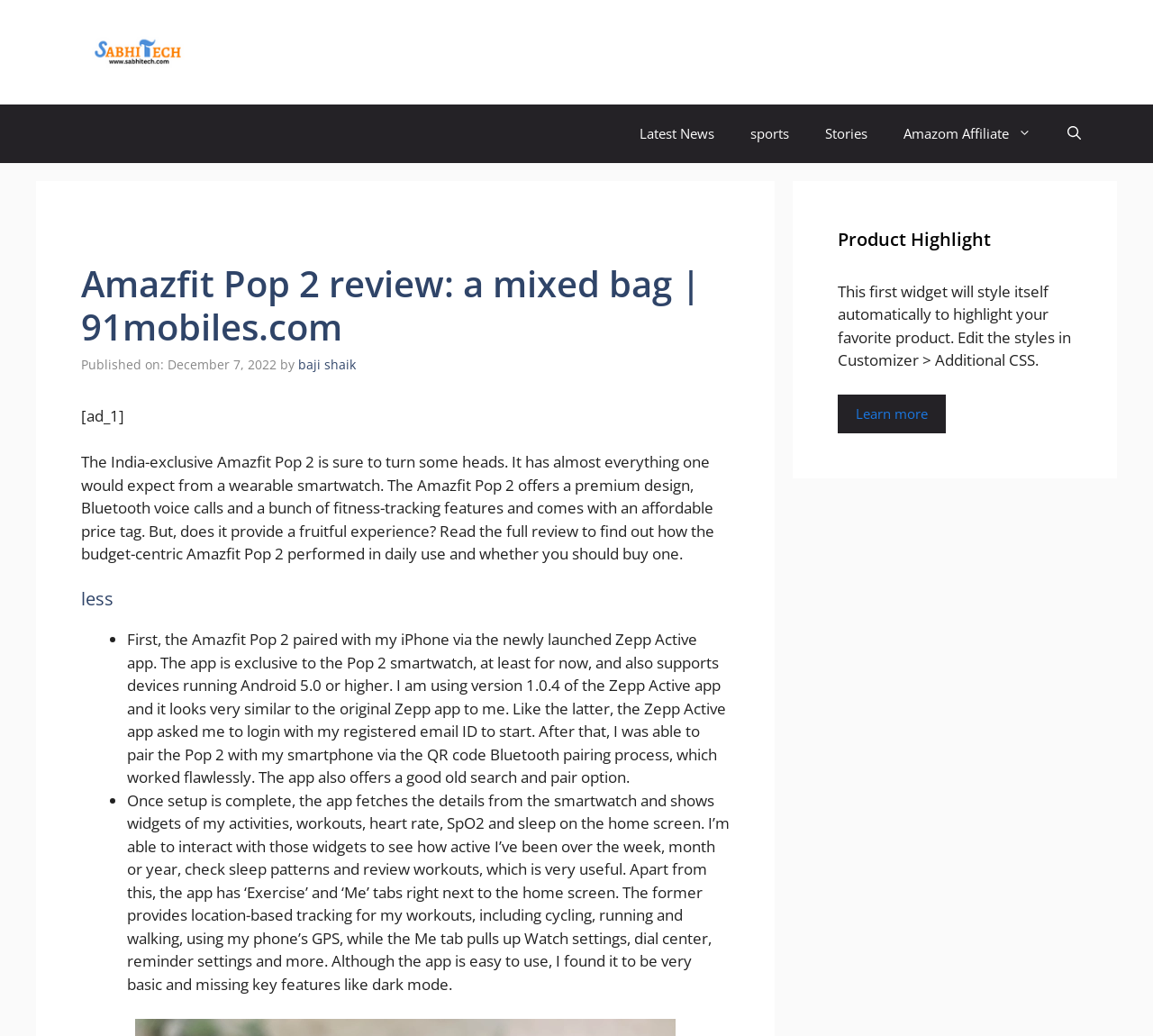Highlight the bounding box coordinates of the element that should be clicked to carry out the following instruction: "Learn more about the product". The coordinates must be given as four float numbers ranging from 0 to 1, i.e., [left, top, right, bottom].

[0.727, 0.381, 0.82, 0.418]